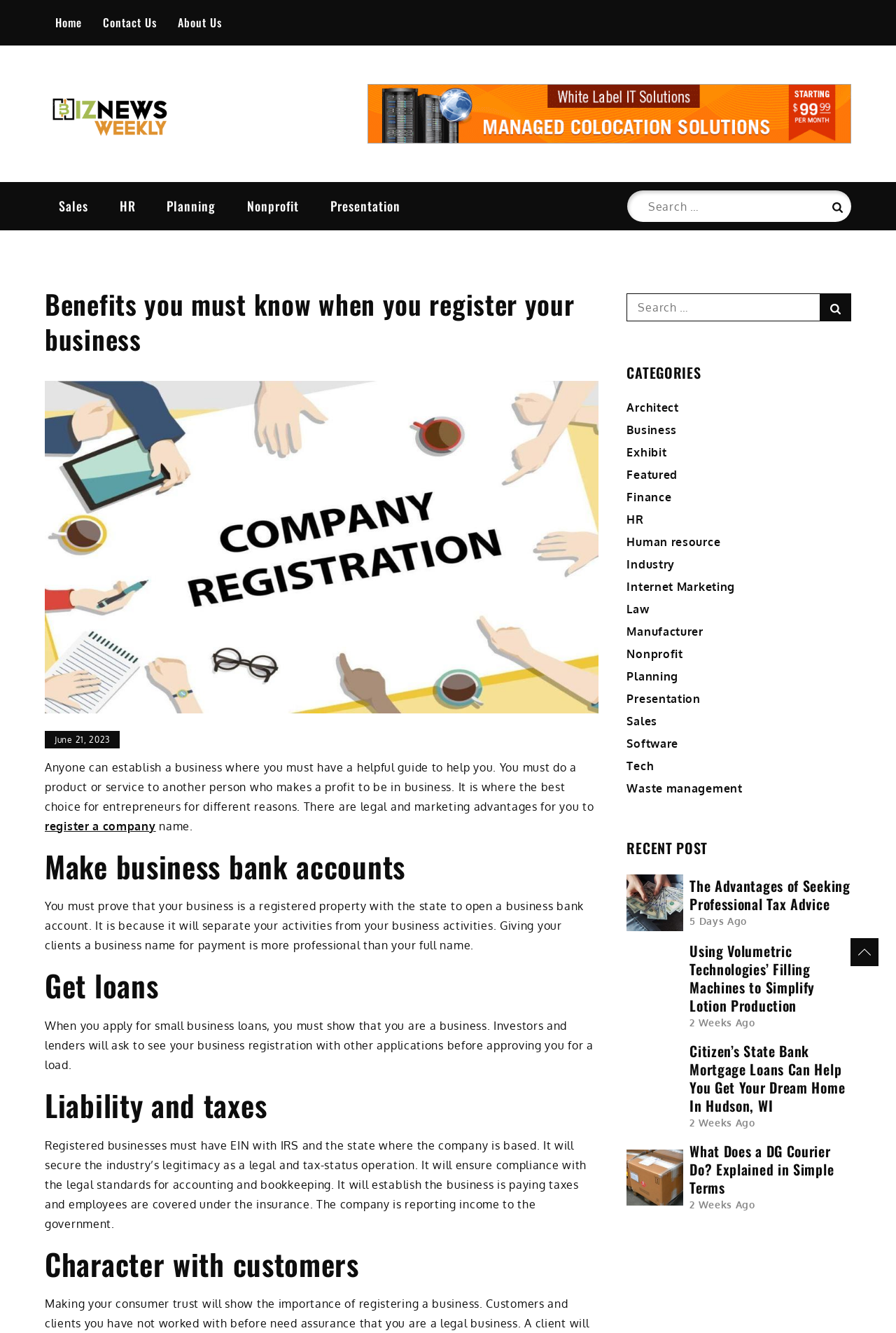Identify the bounding box coordinates of the area that should be clicked in order to complete the given instruction: "Get information about getting loans". The bounding box coordinates should be four float numbers between 0 and 1, i.e., [left, top, right, bottom].

[0.05, 0.725, 0.668, 0.754]